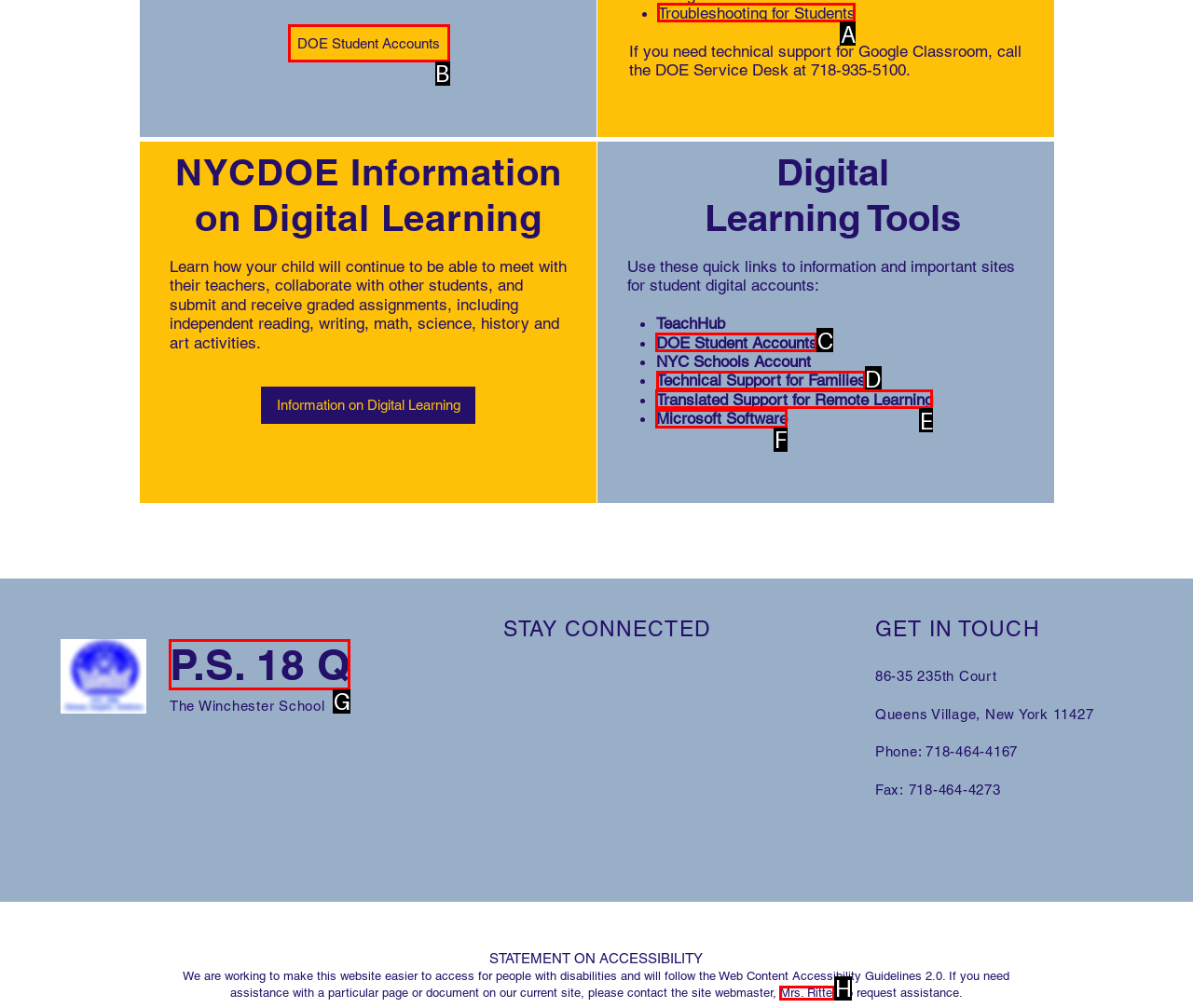Indicate which HTML element you need to click to complete the task: Search for something. Provide the letter of the selected option directly.

None